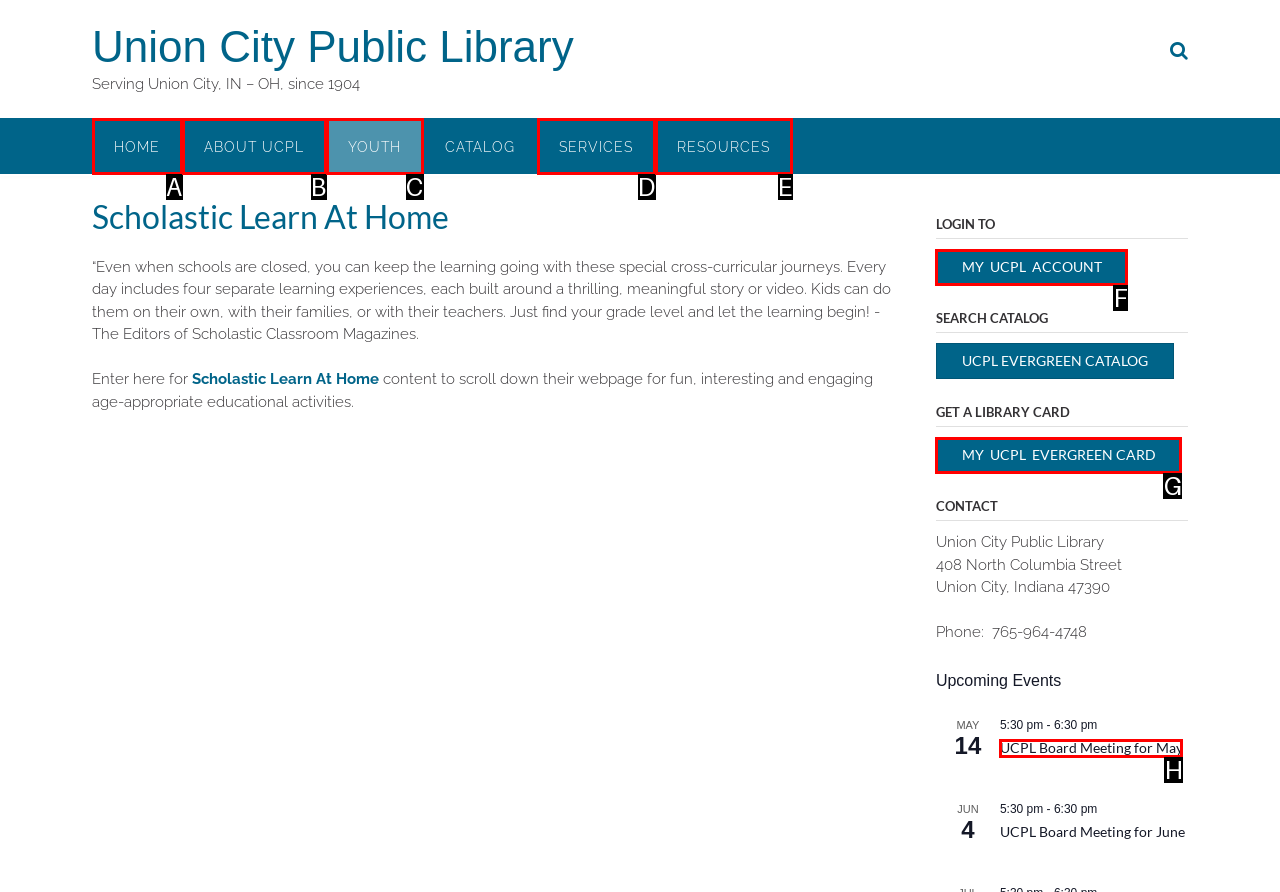From the provided choices, determine which option matches the description: Home. Respond with the letter of the correct choice directly.

A